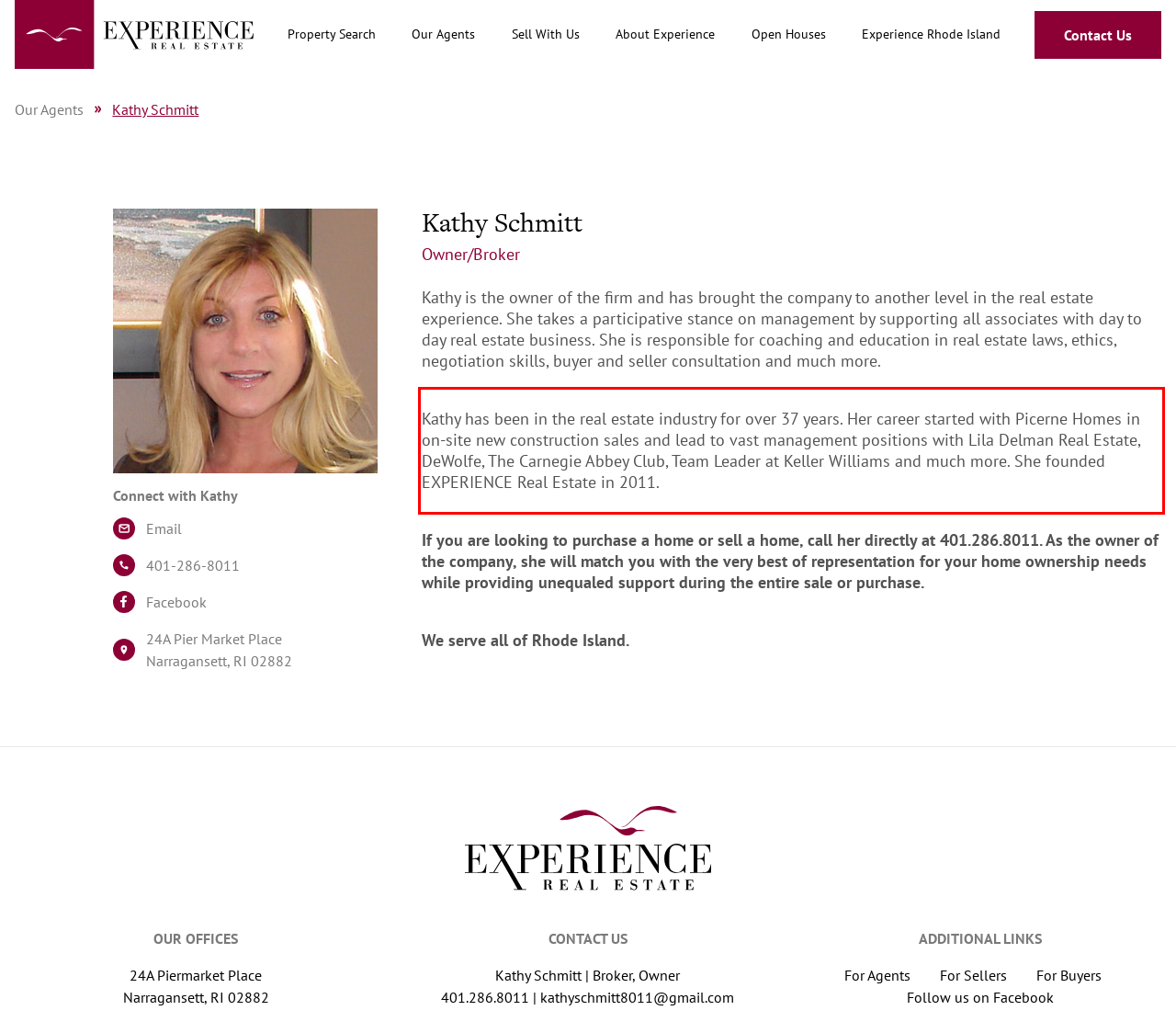You are given a screenshot showing a webpage with a red bounding box. Perform OCR to capture the text within the red bounding box.

Kathy has been in the real estate industry for over 37 years. Her career started with Picerne Homes in on-site new construction sales and lead to vast management positions with Lila Delman Real Estate, DeWolfe, The Carnegie Abbey Club, Team Leader at Keller Williams and much more. She founded EXPERIENCE Real Estate in 2011.